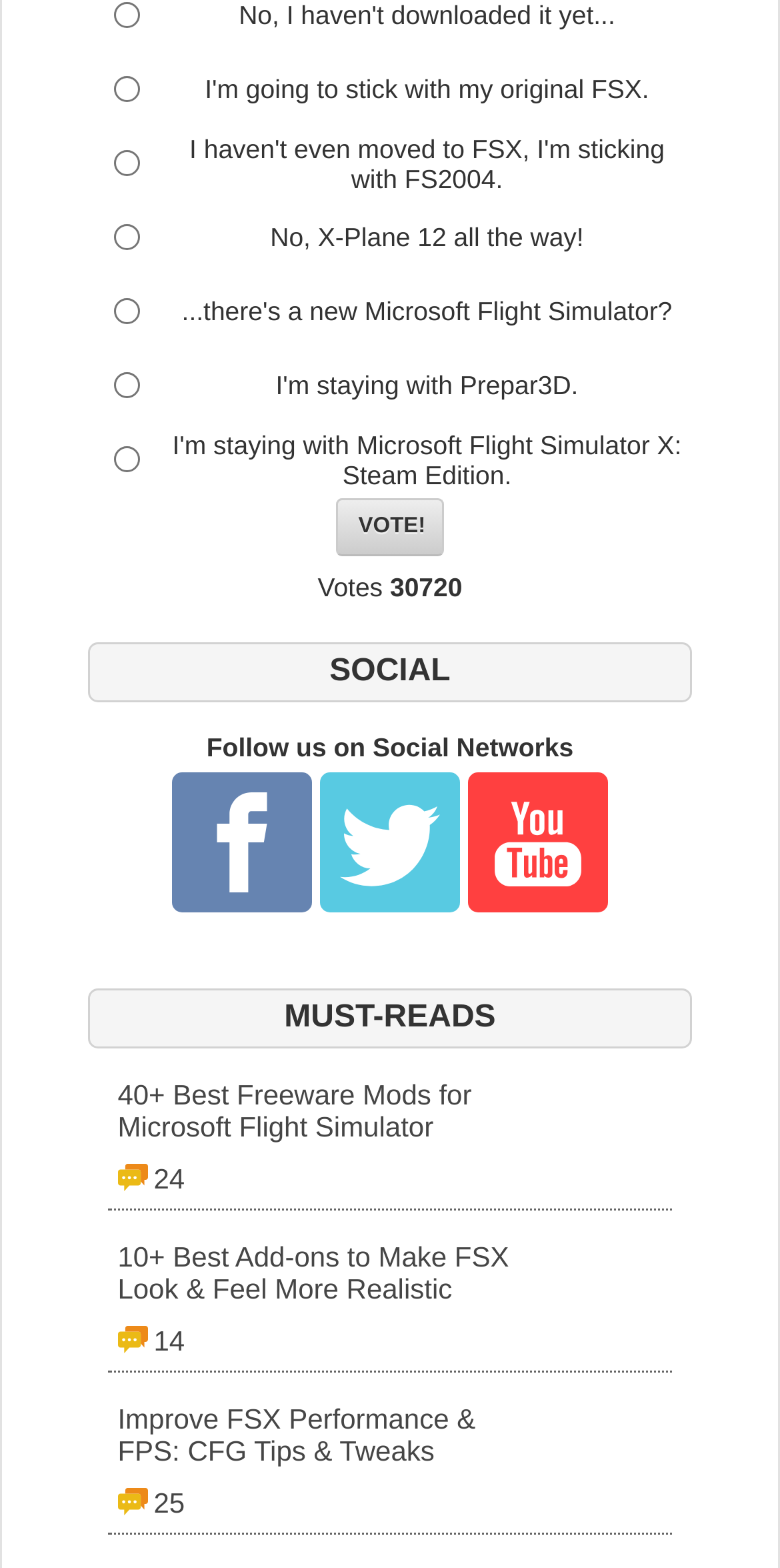Please identify the bounding box coordinates of the element's region that needs to be clicked to fulfill the following instruction: "Click on 'About'". The bounding box coordinates should consist of four float numbers between 0 and 1, i.e., [left, top, right, bottom].

None